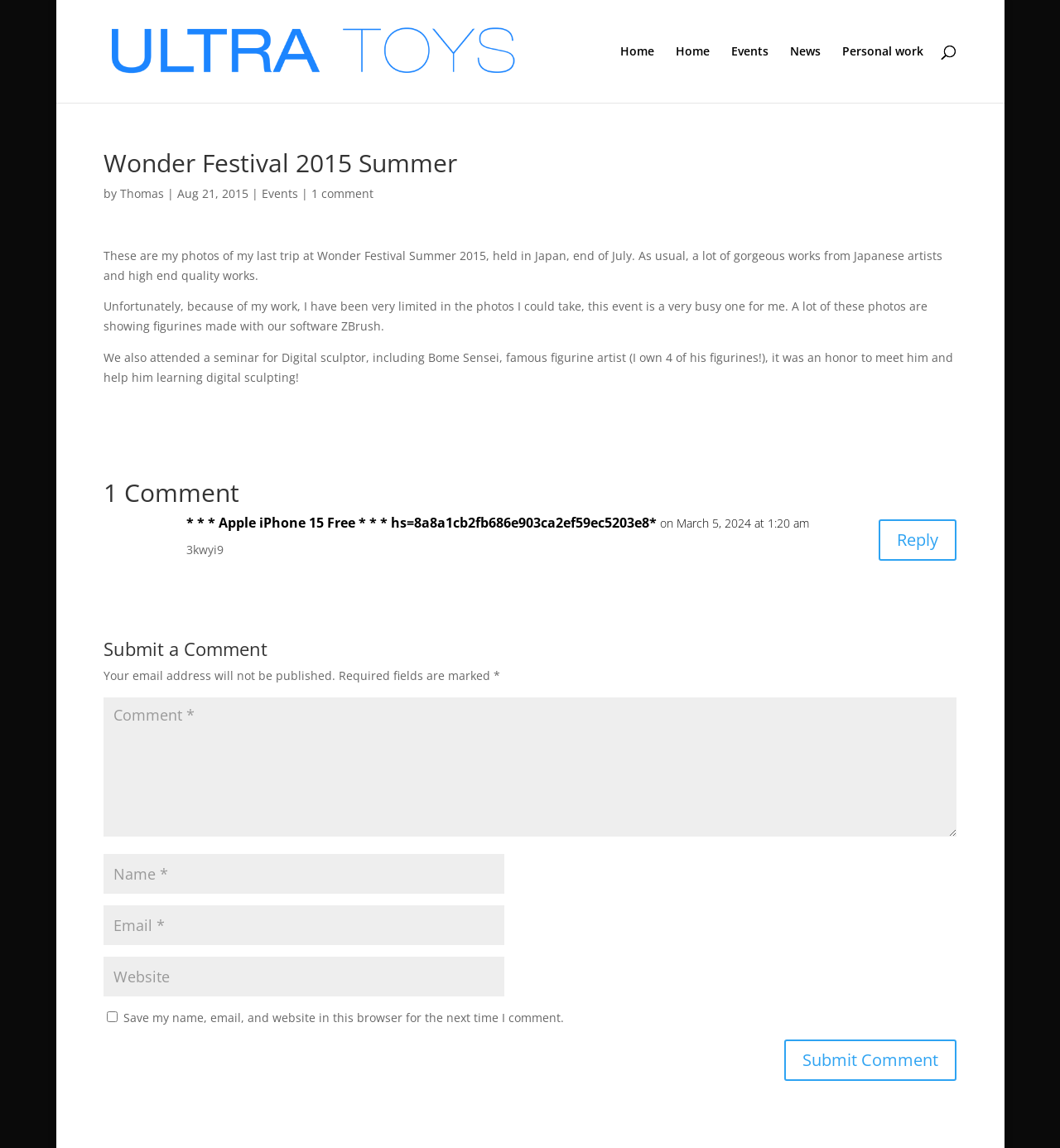Highlight the bounding box coordinates of the element you need to click to perform the following instruction: "go to home page."

[0.585, 0.04, 0.617, 0.089]